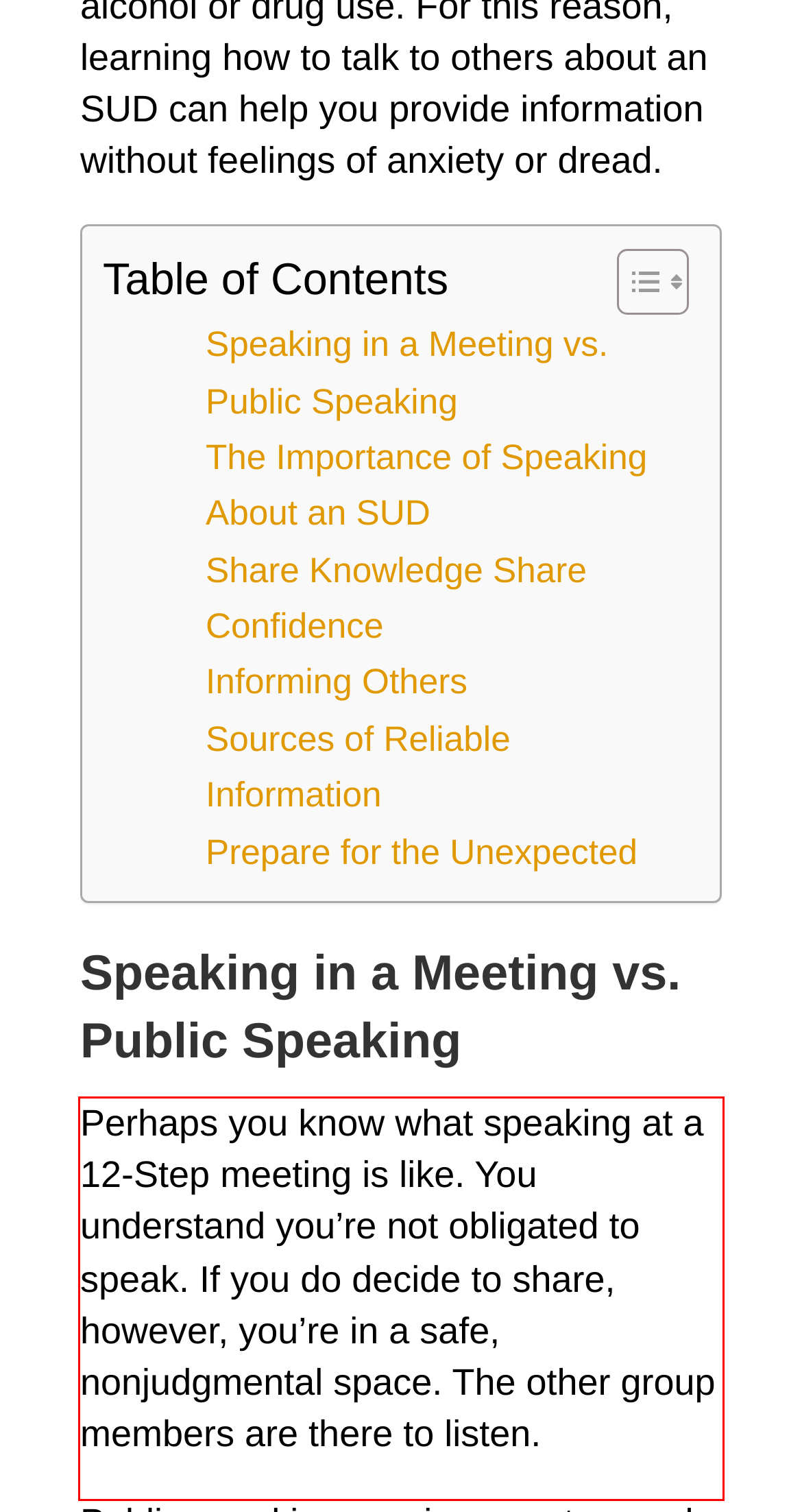Please look at the webpage screenshot and extract the text enclosed by the red bounding box.

Perhaps you know what speaking at a 12-Step meeting is like. You understand you’re not obligated to speak. If you do decide to share, however, you’re in a safe, nonjudgmental space. The other group members are there to listen.